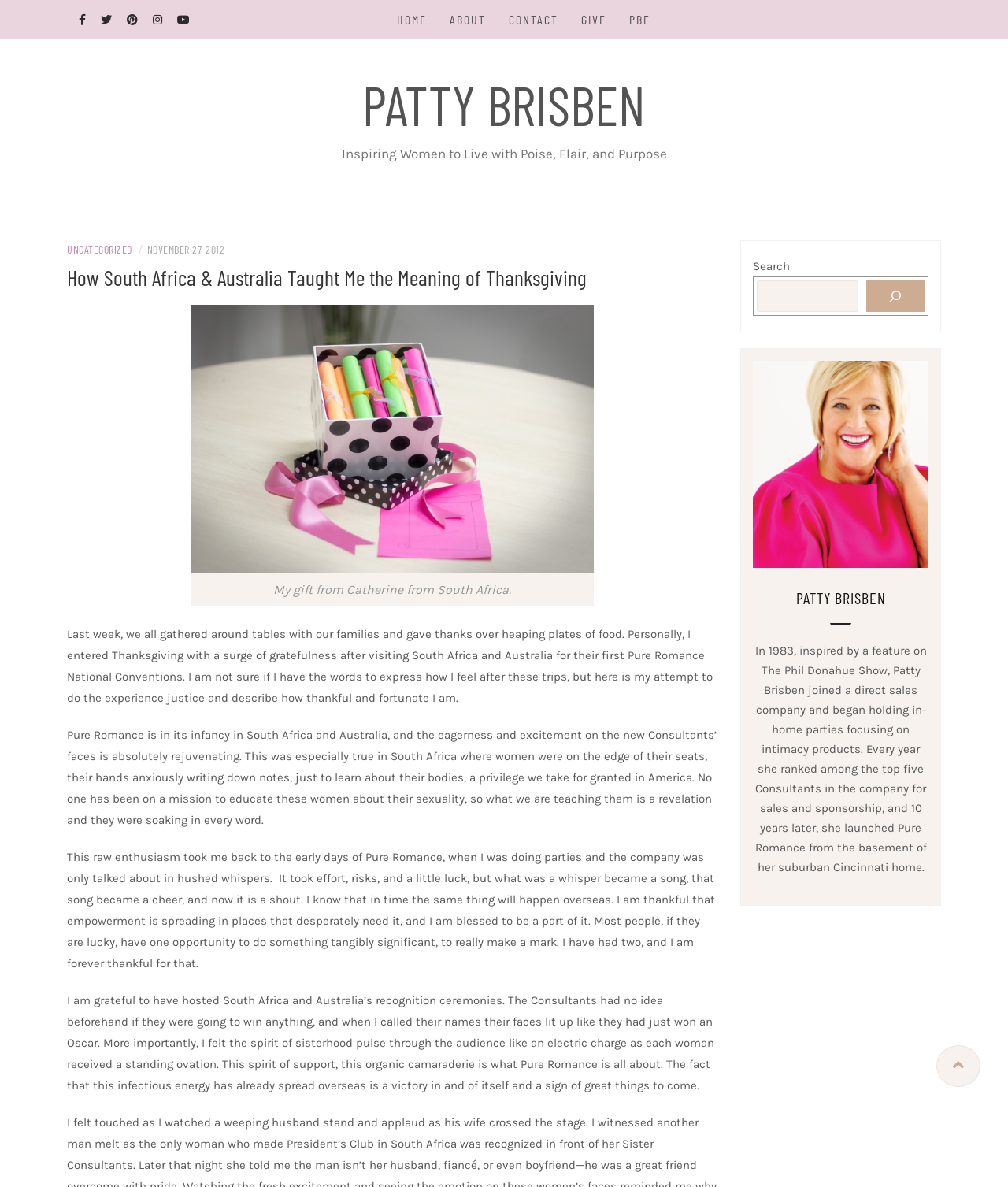Using details from the image, please answer the following question comprehensively:
What is the name of the author of this article?

I found the answer by looking at the heading element with the text 'PATTY BRISBEN' and the link element with the text 'PATTY BRISBEN' which suggests that Patty Brisben is the author of this article.